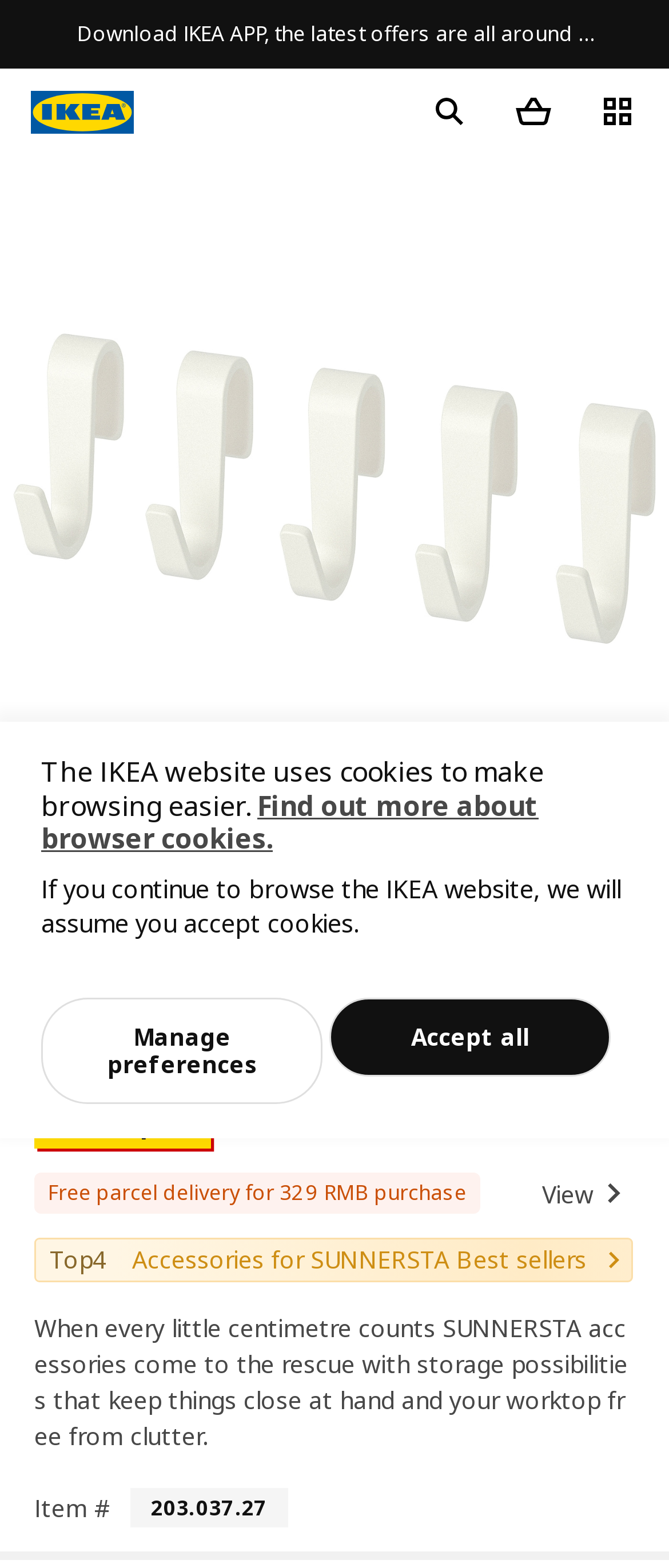Please pinpoint the bounding box coordinates for the region I should click to adhere to this instruction: "Search".

[0.577, 0.044, 0.703, 0.098]